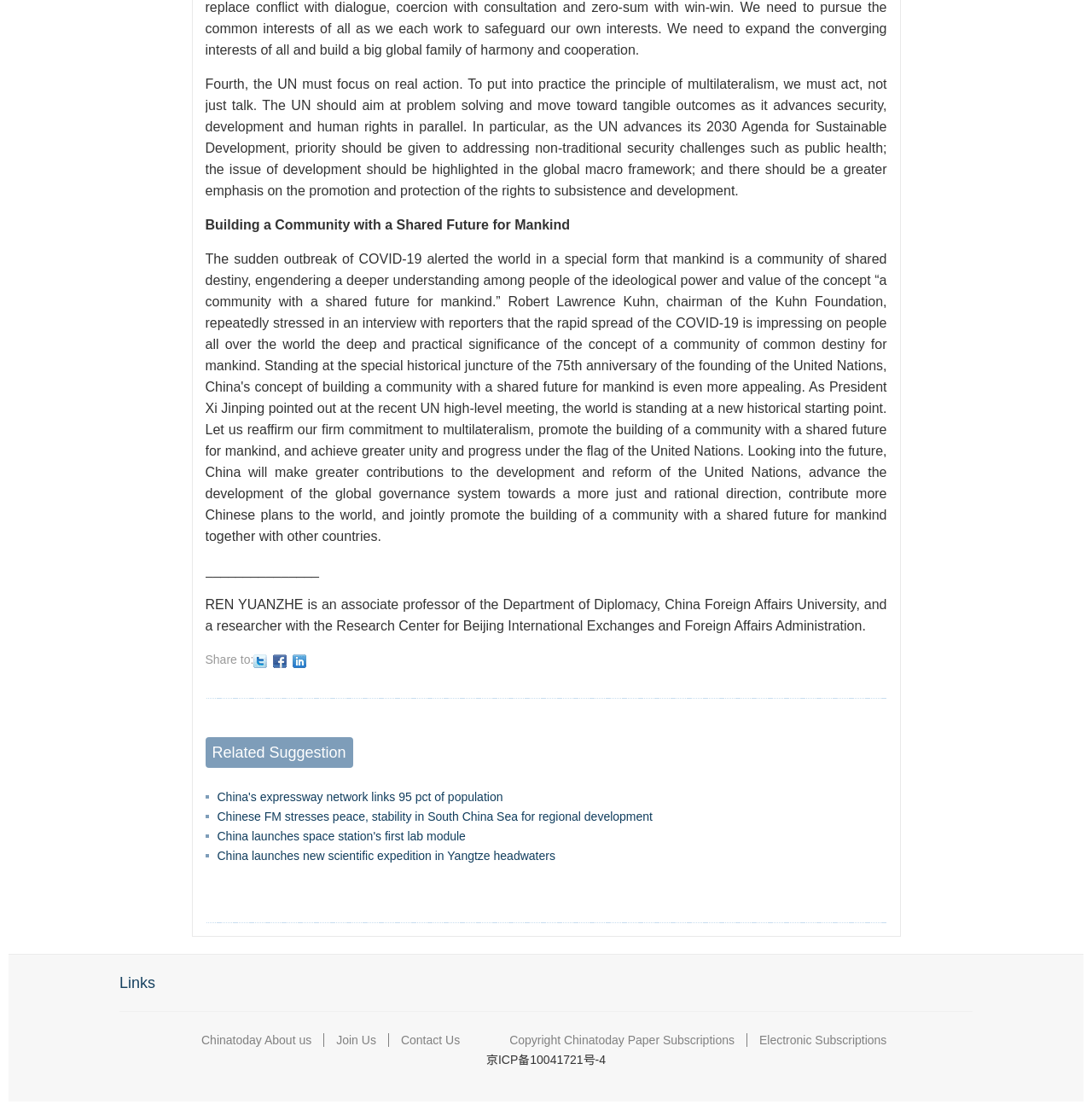Locate the bounding box for the described UI element: "Copyright Chinatoday Paper Subscriptions". Ensure the coordinates are four float numbers between 0 and 1, formatted as [left, top, right, bottom].

[0.467, 0.931, 0.673, 0.943]